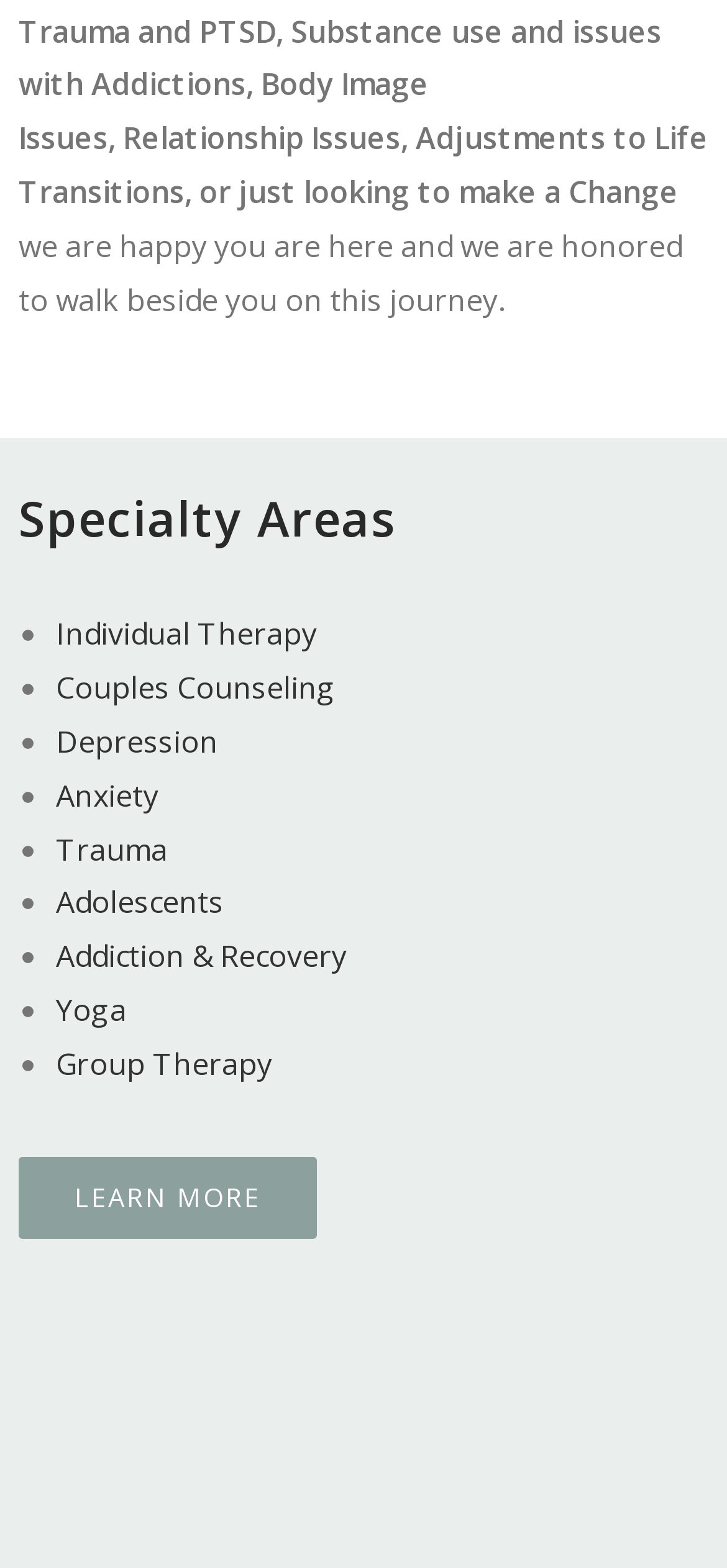Locate the bounding box coordinates of the area that needs to be clicked to fulfill the following instruction: "learn more about the specialty areas". The coordinates should be in the format of four float numbers between 0 and 1, namely [left, top, right, bottom].

[0.026, 0.737, 0.436, 0.79]